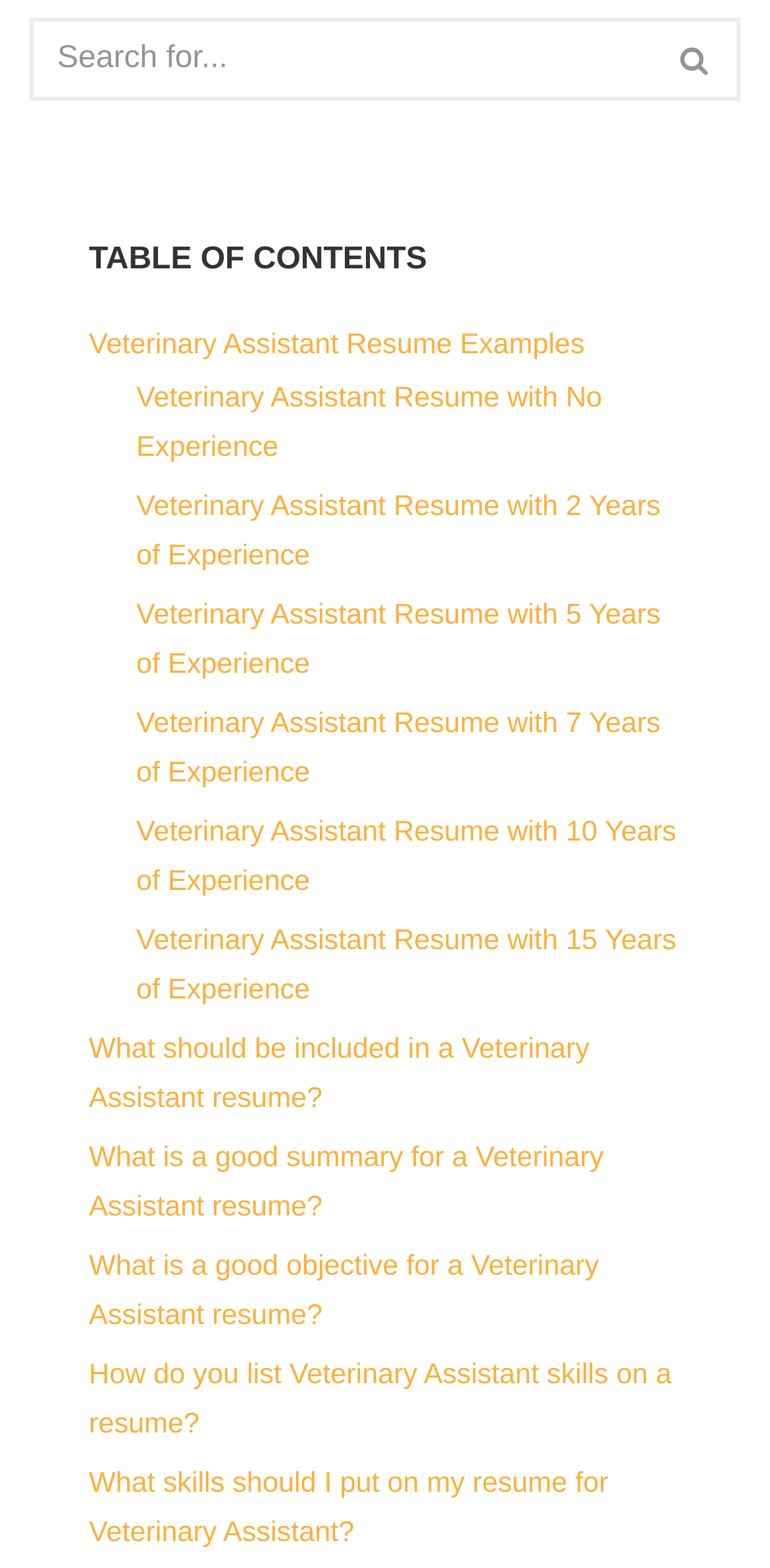How many years of experience are covered in the resume examples?
Analyze the image and deliver a detailed answer to the question.

The webpage provides links to resume examples with different years of experience, specifically 2, 5, 7, 10, and 15 years.